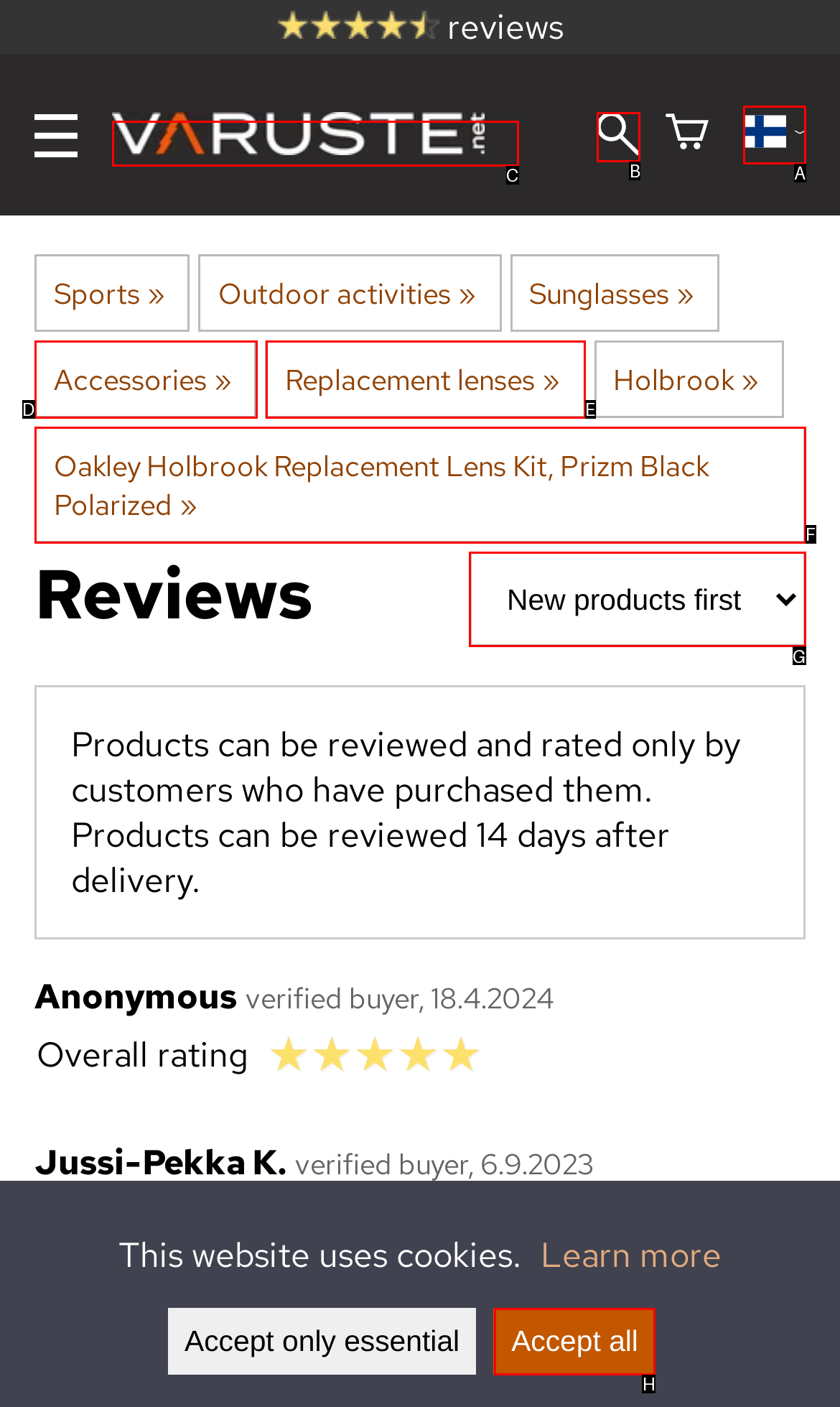Which HTML element should be clicked to fulfill the following task: Click the Culloton + Bauer Luce Logo?
Reply with the letter of the appropriate option from the choices given.

None